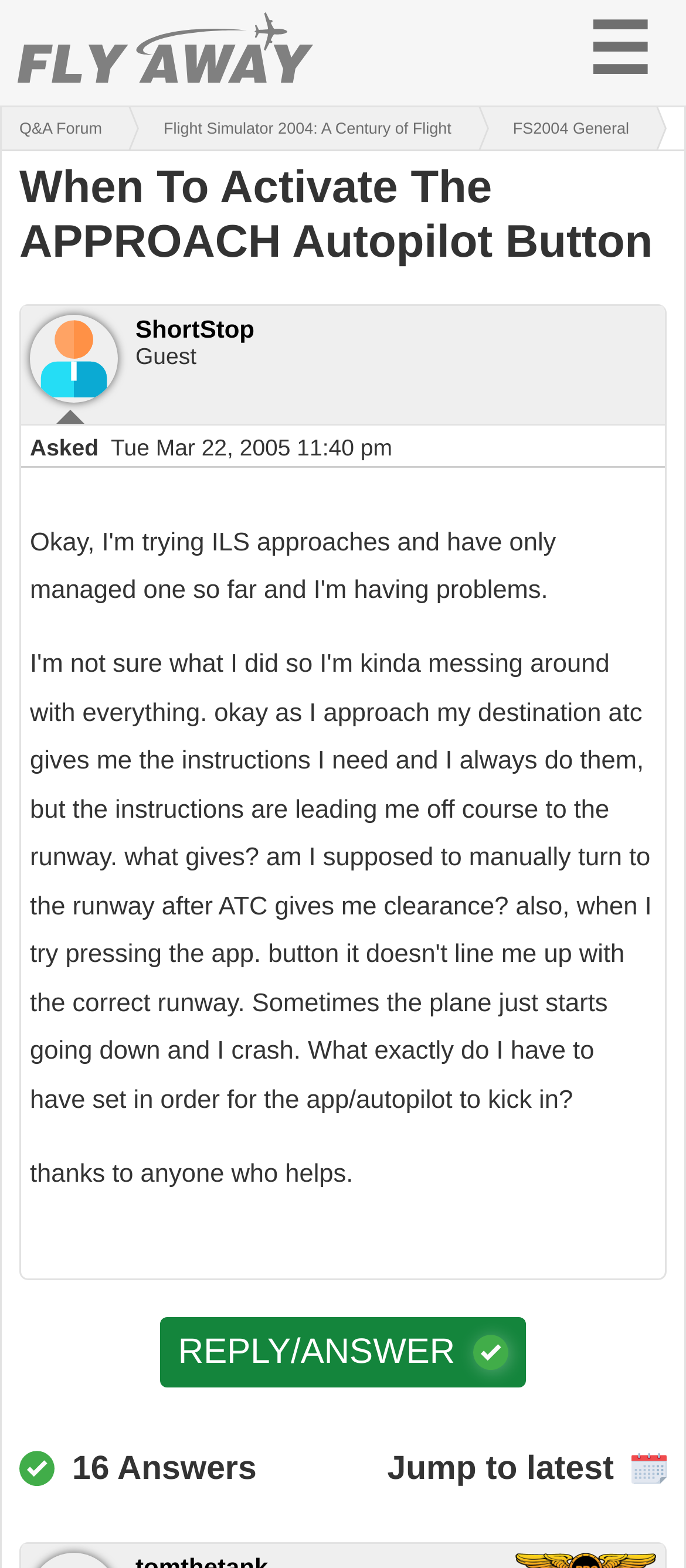Illustrate the webpage's structure and main components comprehensively.

The webpage is a question and answer forum page, specifically displaying a question titled "When To Activate The APPROACH Autopilot Button - Flight Simulator 2004: A Century of Flight (FS2004 General)". 

At the top left, there is an image of "Fly Away Simulation". Next to it, on the top right, is a button to open the mobile menu. Below the image, there are three links: "Q&A Forum", "Flight Simulator 2004: A Century of Flight", and "FS2004 General", which are aligned horizontally. 

The main question title "When To Activate The APPROACH Autopilot Button" is displayed prominently in a heading. Below the question title, there is information about the user who posted the question, "ShortStop", with their status as a "Guest". 

A description list follows, which contains the details "Asked" and the date "Tue Mar 22, 2005 11:40 pm". 

Further down, there is a text "thanks to anyone who helps." A button to reply or answer the question is located below, accompanied by a small "Question" image. 

At the bottom of the page, there is a heading "Answers 16 Answers" with a small "Answers" image next to it. A link "Jump to latest" is positioned on the right side of the page.